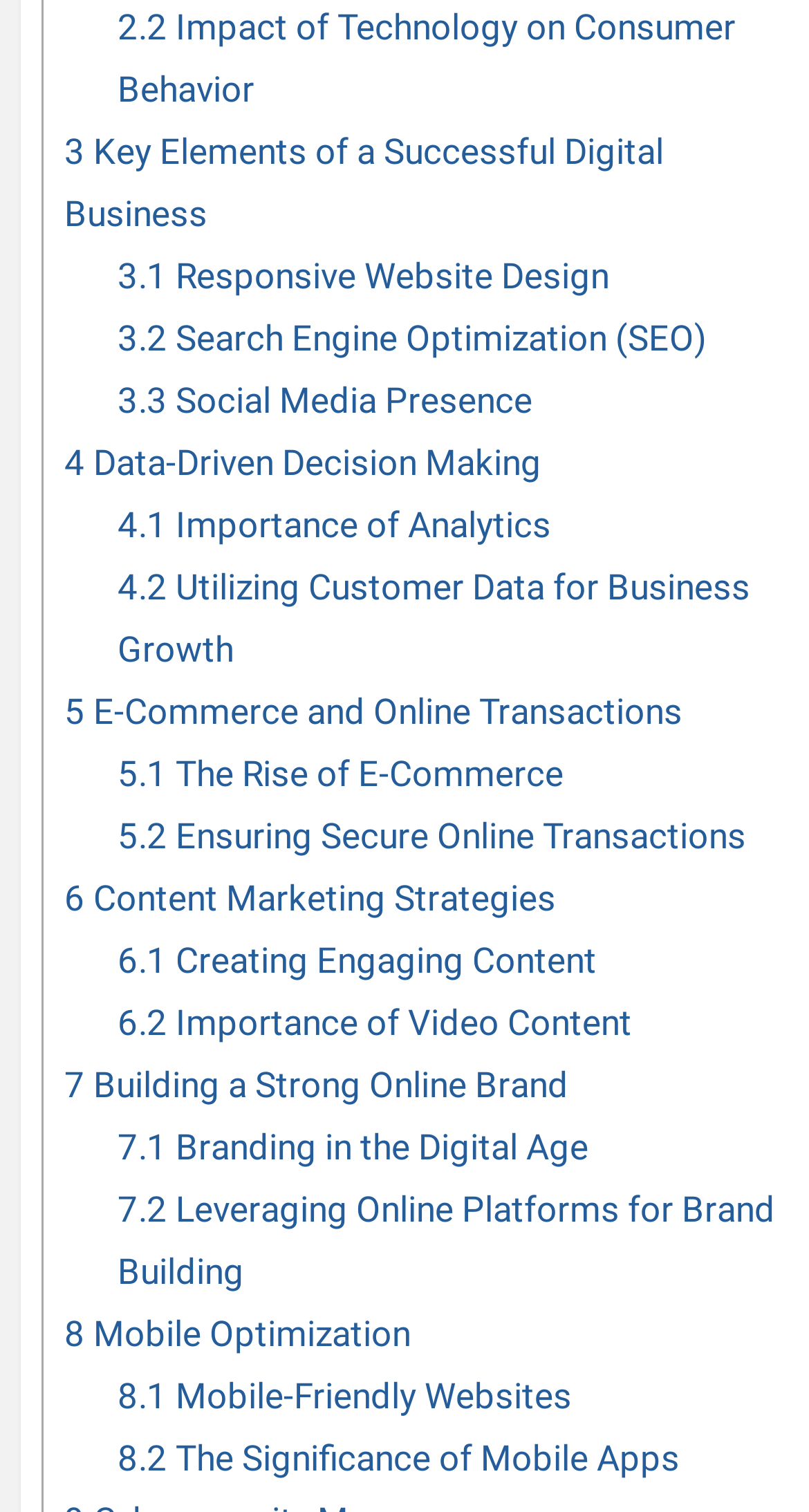Please provide the bounding box coordinates for the UI element as described: "5 E-Commerce and Online Transactions". The coordinates must be four floats between 0 and 1, represented as [left, top, right, bottom].

[0.079, 0.457, 0.844, 0.485]